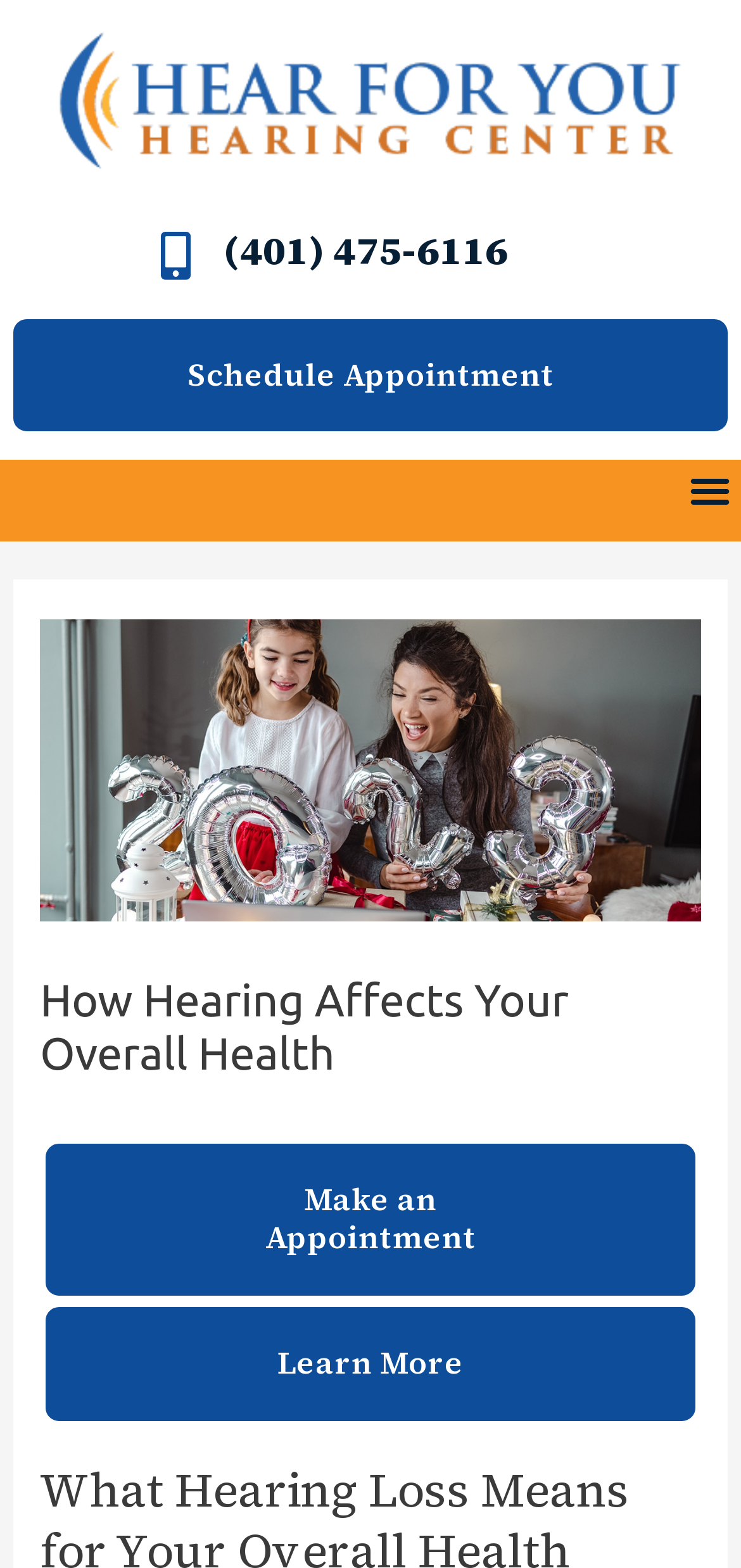Provide a one-word or short-phrase response to the question:
What are the two options at the bottom of the webpage?

Make an Appointment, Learn More